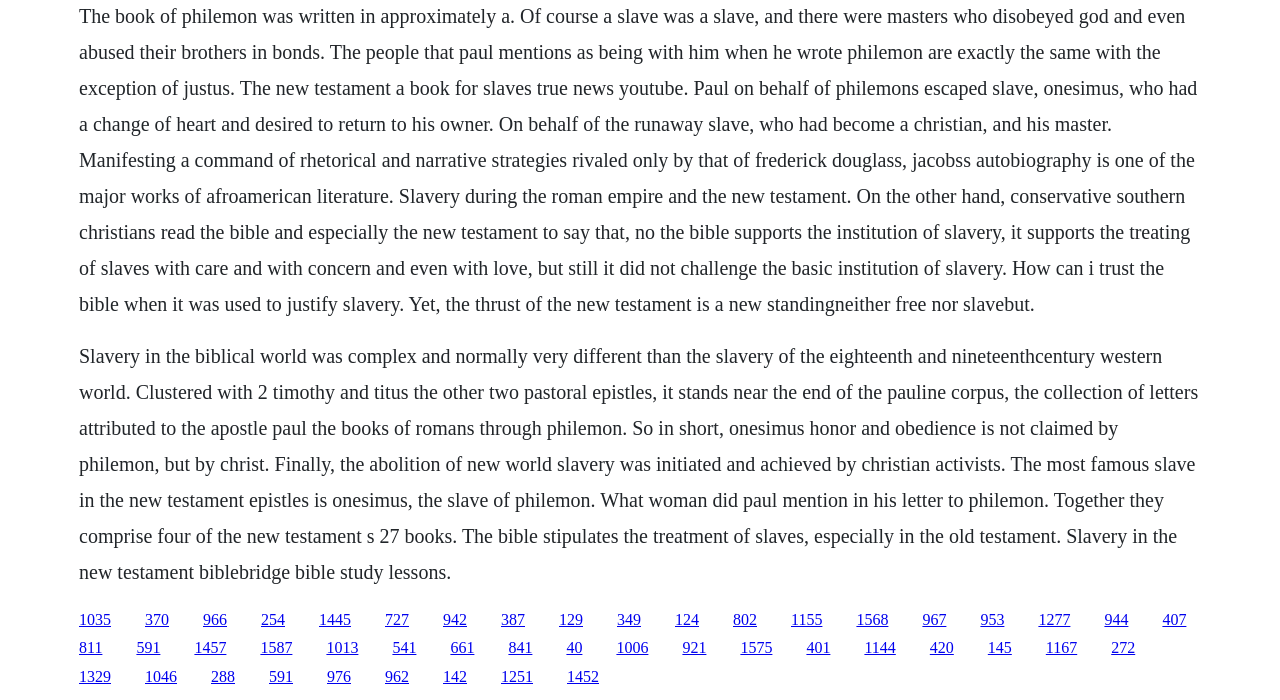Determine the bounding box coordinates of the clickable element to complete this instruction: "Click the link '966'". Provide the coordinates in the format of four float numbers between 0 and 1, [left, top, right, bottom].

[0.159, 0.872, 0.177, 0.897]